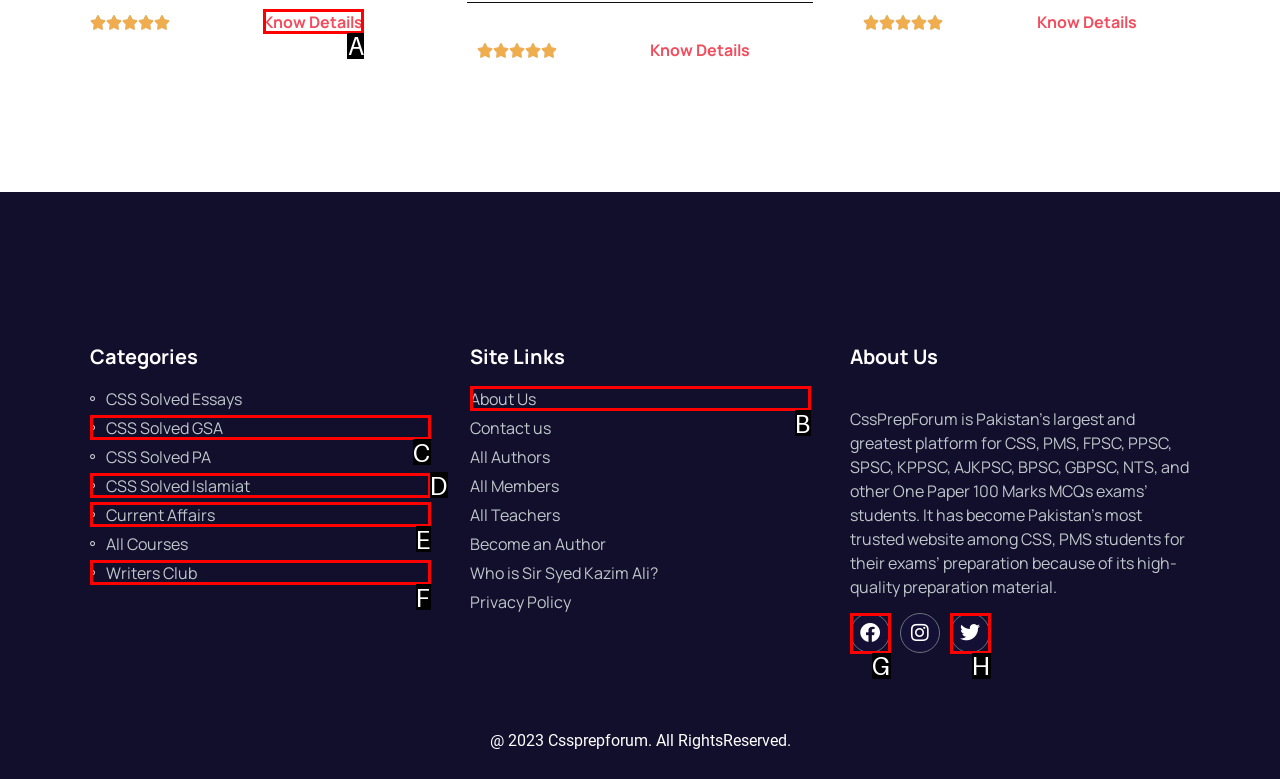Determine the HTML element to be clicked to complete the task: Click on 'Know Details'. Answer by giving the letter of the selected option.

A